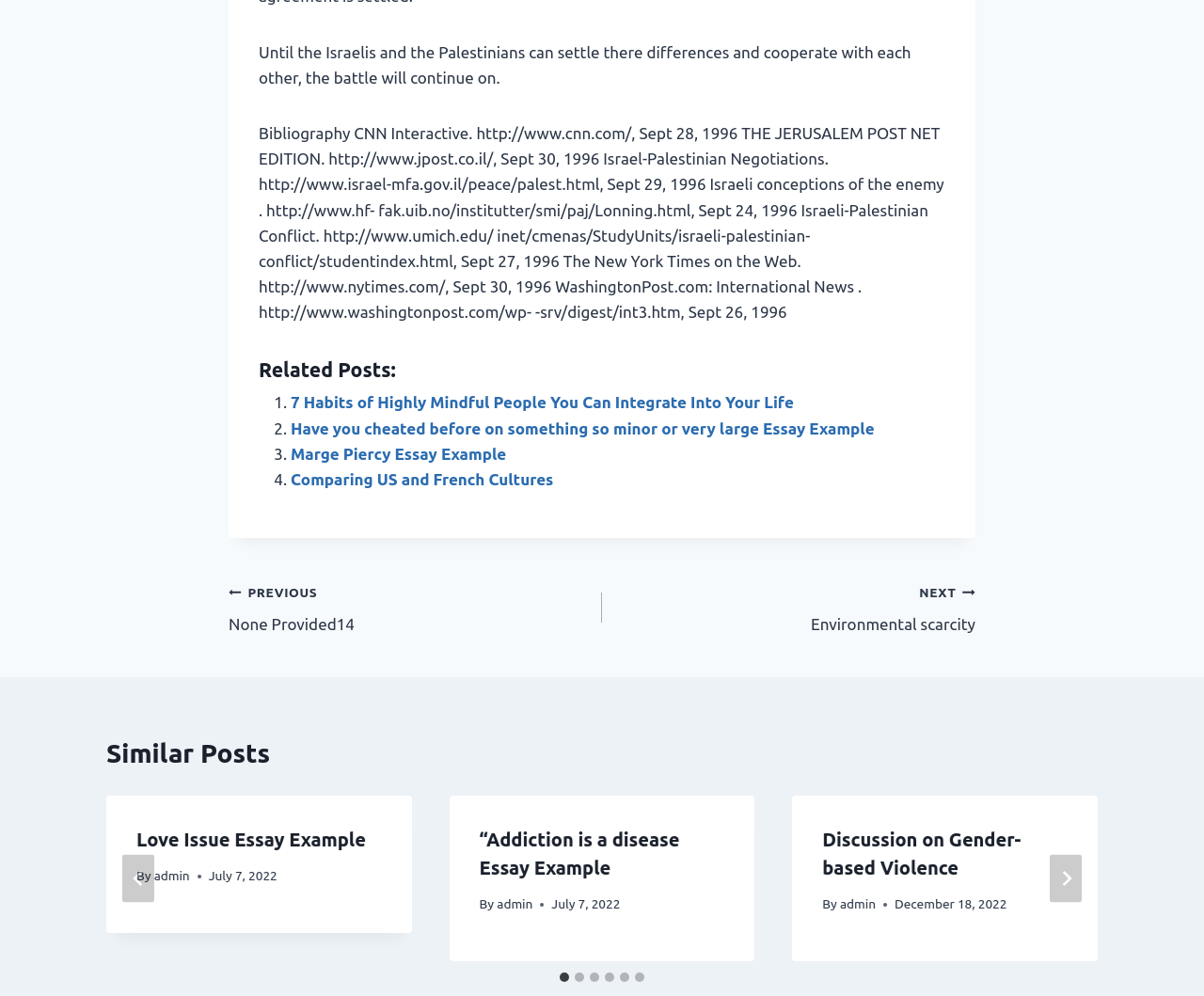Please identify the bounding box coordinates of the area I need to click to accomplish the following instruction: "Click on the 'Love Issue Essay Example' link".

[0.113, 0.831, 0.304, 0.853]